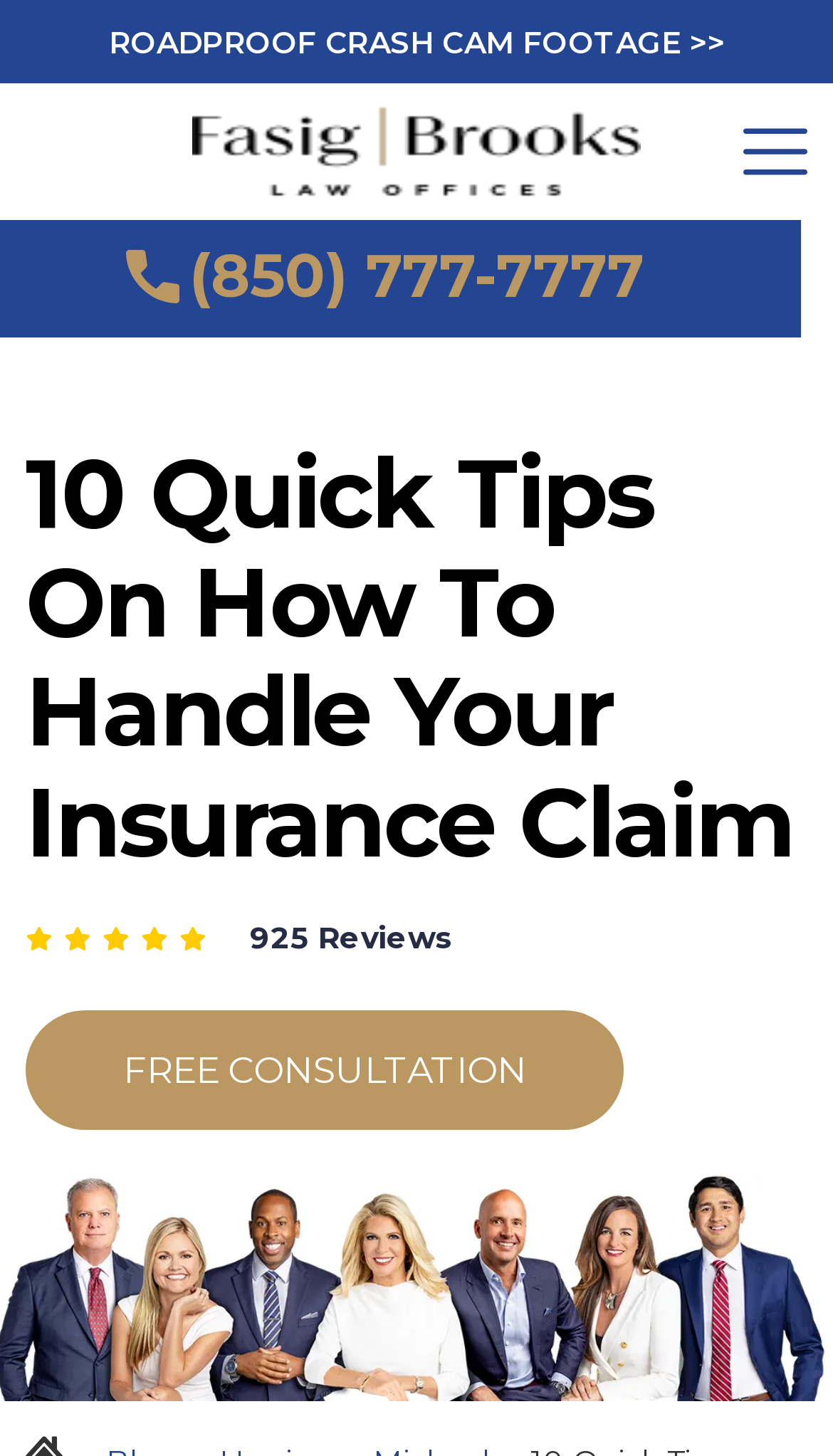Generate the text content of the main headline of the webpage.

10 Quick Tips On How To Handle Your Insurance Claim